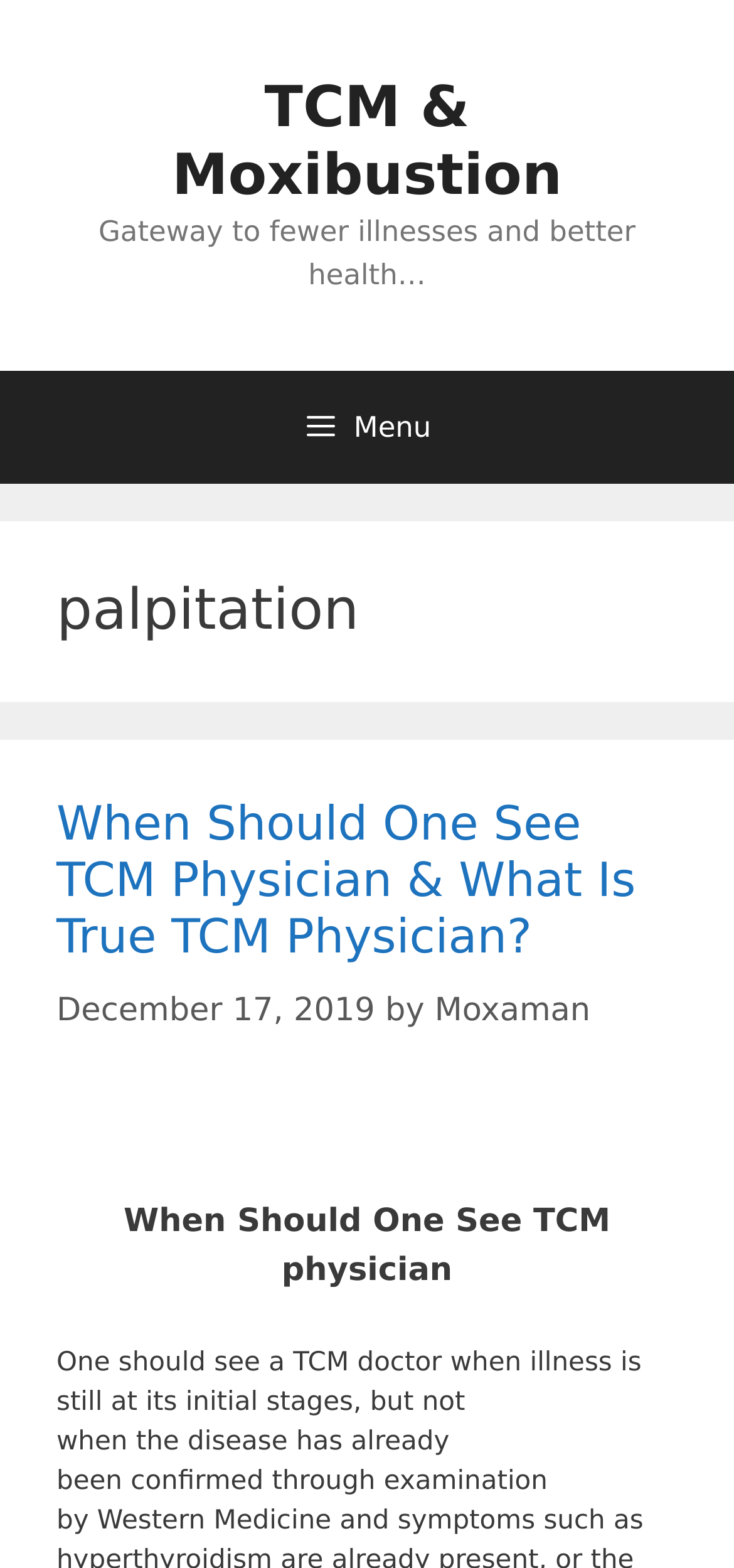Answer the following query concisely with a single word or phrase:
What is the purpose of the menu button?

To expand the primary menu